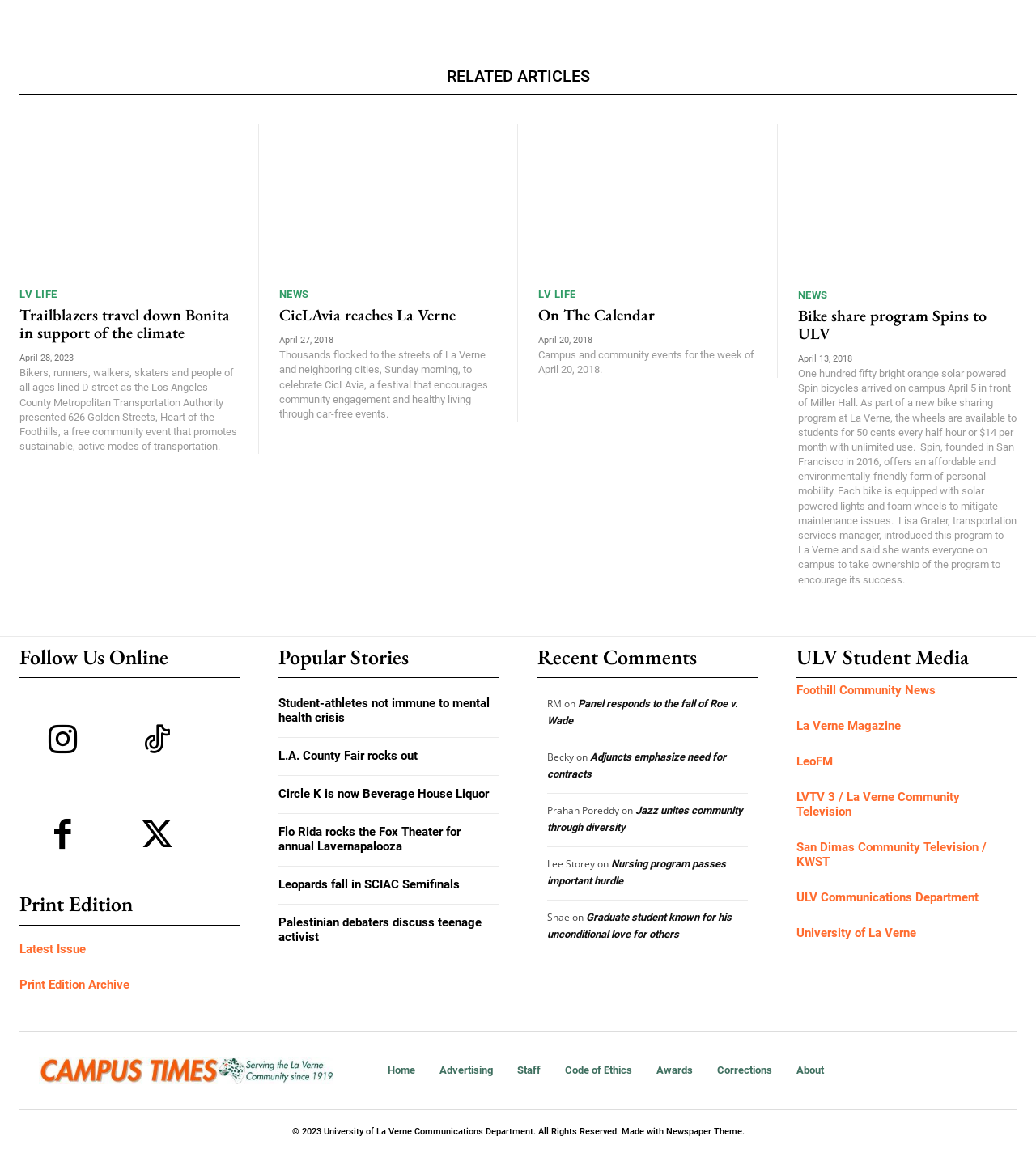Find the bounding box coordinates of the element I should click to carry out the following instruction: "Visit the HOME page".

None